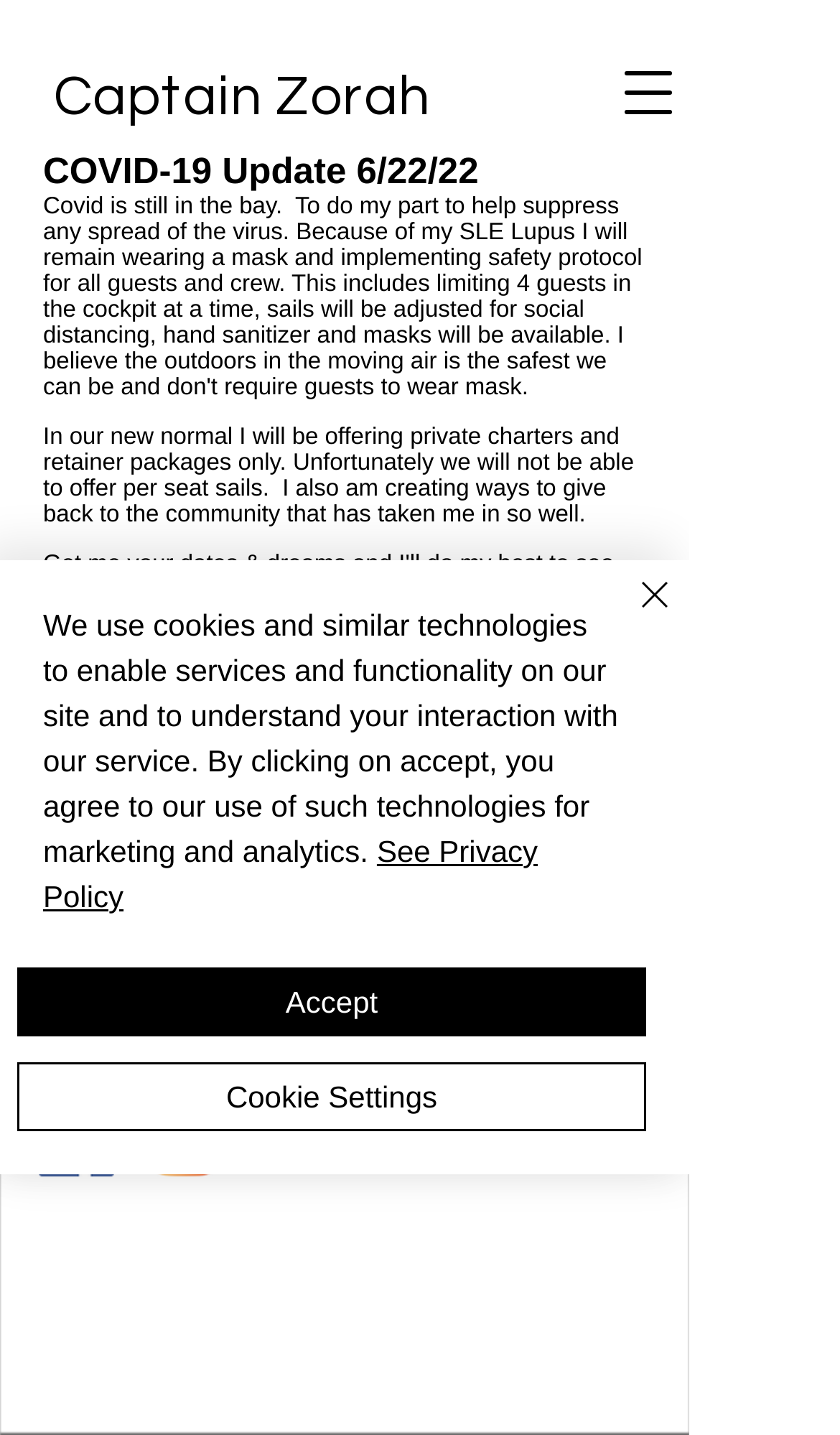Specify the bounding box coordinates of the area that needs to be clicked to achieve the following instruction: "Call the phone number".

[0.0, 0.748, 0.205, 0.818]